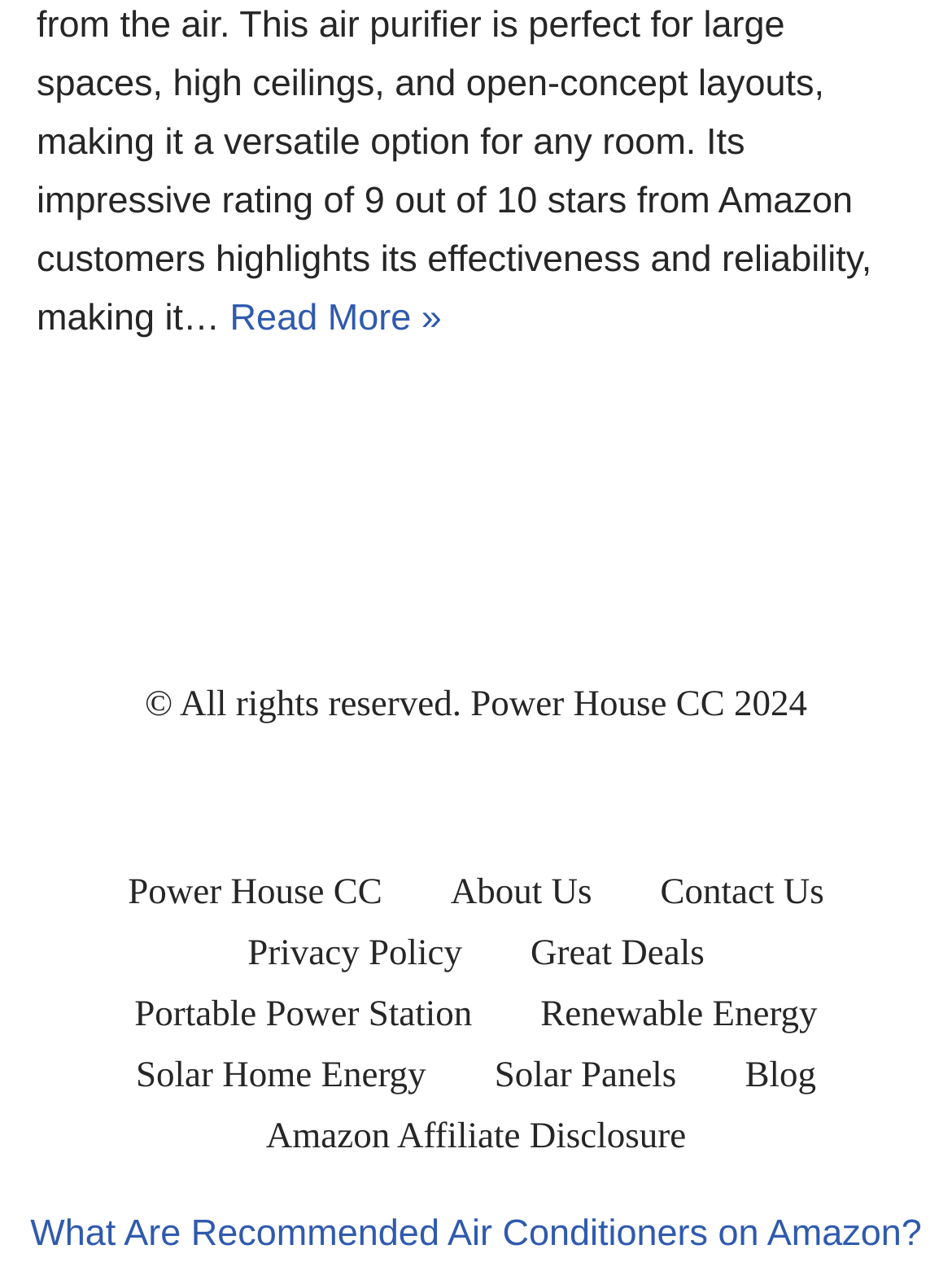Answer the question briefly using a single word or phrase: 
What is the name of the air purifier?

AIRDOCTOR AD5000